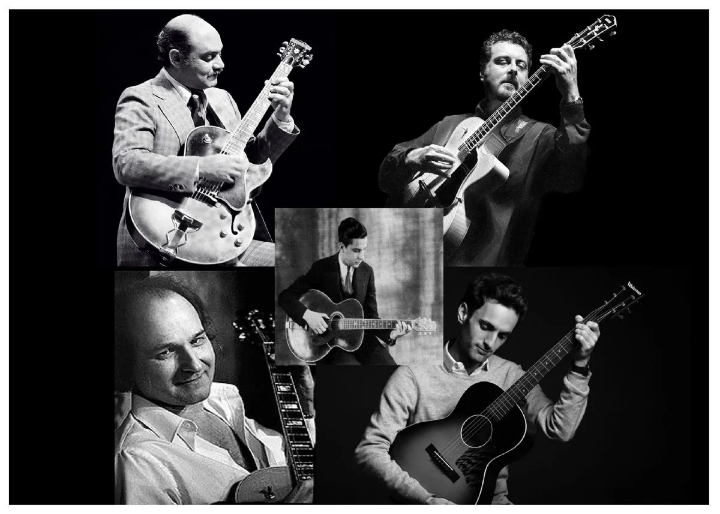What are the musicians holding in the image?
Please provide a detailed answer to the question.

According to the caption, the musicians in the image are holding guitars, which is a key element in jazz guitar performance and a symbol of their artistry.